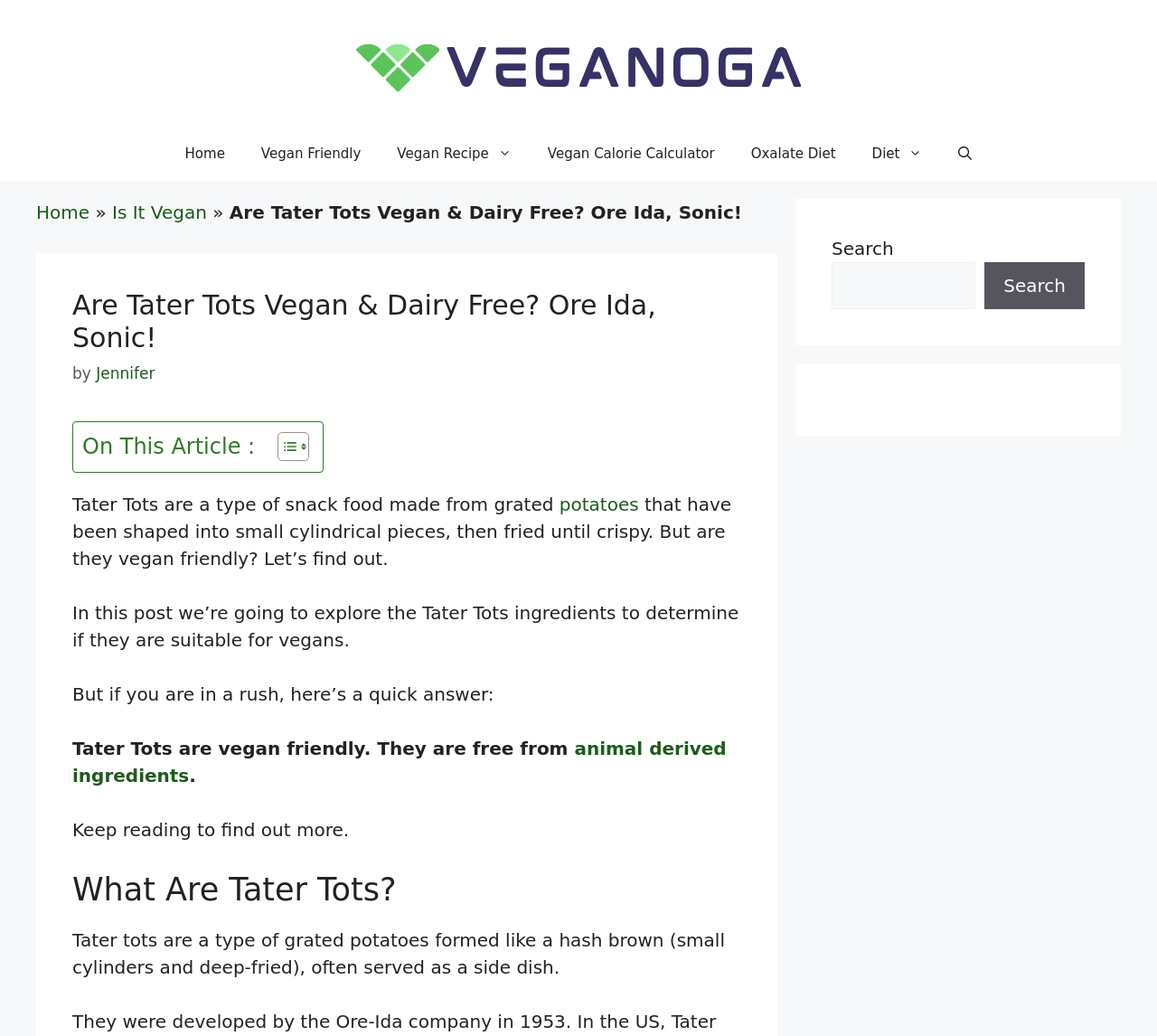Given the webpage screenshot and the description, determine the bounding box coordinates (top-left x, top-left y, bottom-right x, bottom-right y) that define the location of the UI element matching this description: potatoes

[0.483, 0.476, 0.552, 0.497]